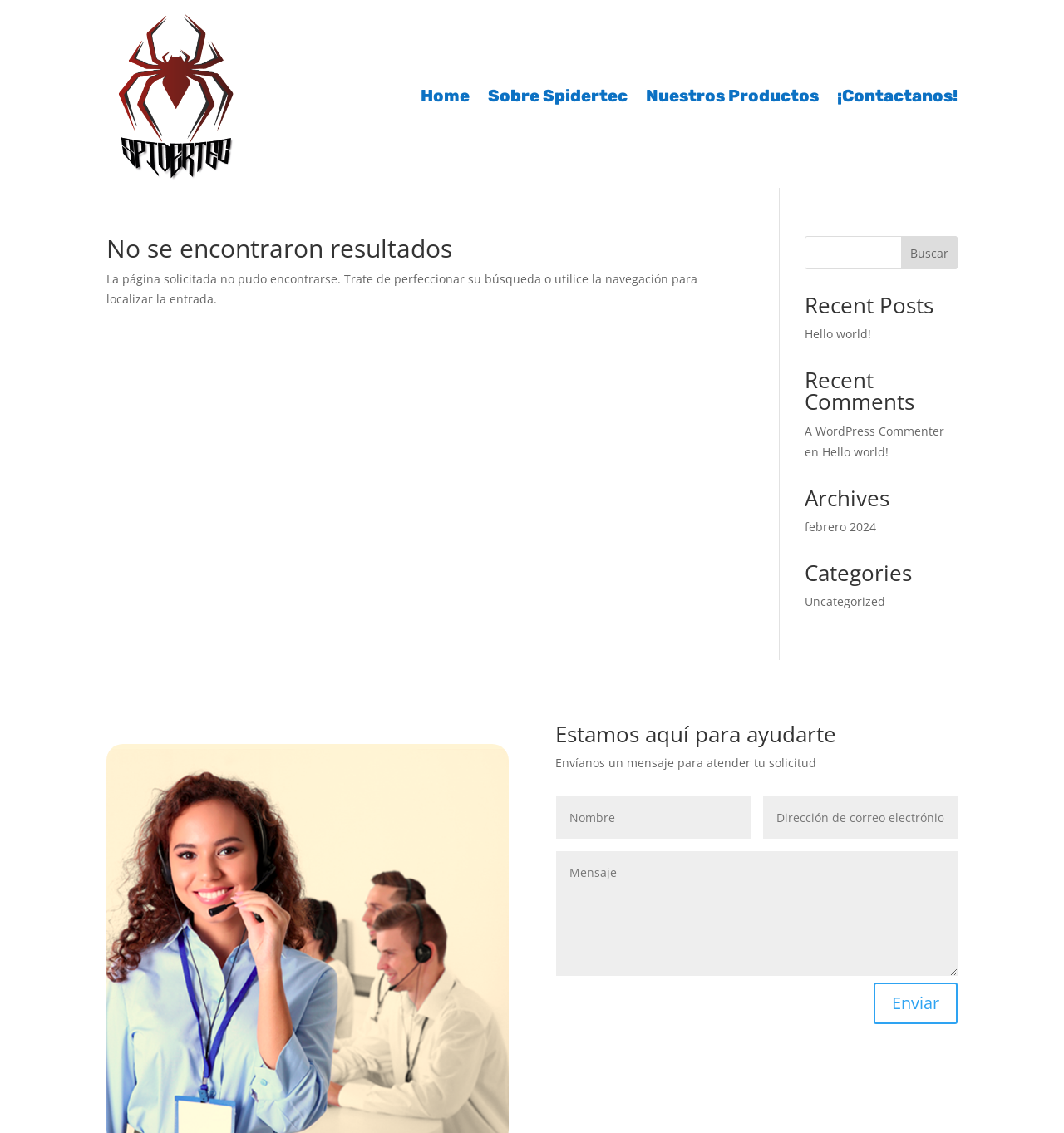Pinpoint the bounding box coordinates of the element you need to click to execute the following instruction: "Click the Home link". The bounding box should be represented by four float numbers between 0 and 1, in the format [left, top, right, bottom].

[0.395, 0.01, 0.441, 0.16]